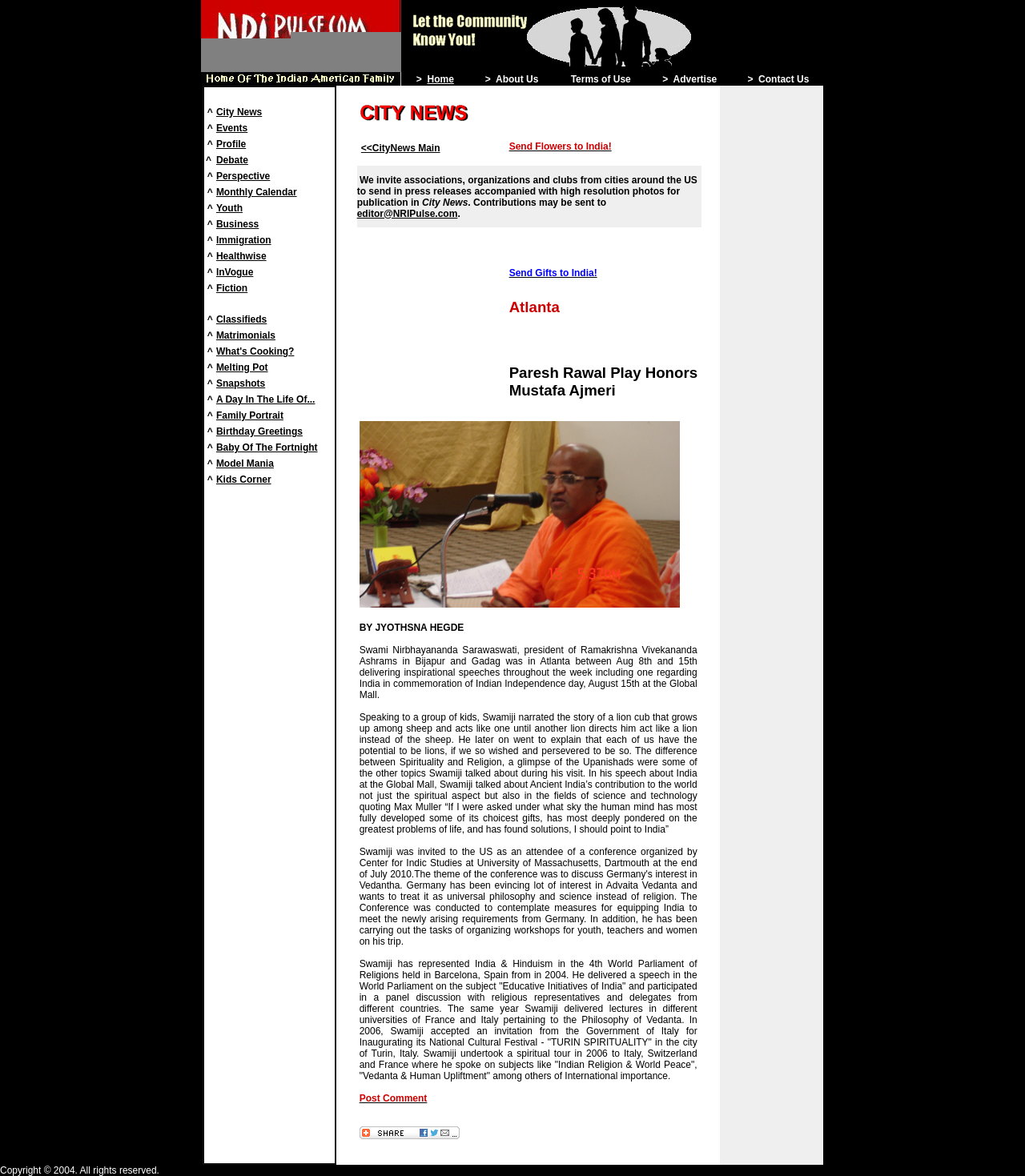Give the bounding box coordinates for this UI element: "Terms of Use". The coordinates should be four float numbers between 0 and 1, arranged as [left, top, right, bottom].

[0.557, 0.062, 0.615, 0.072]